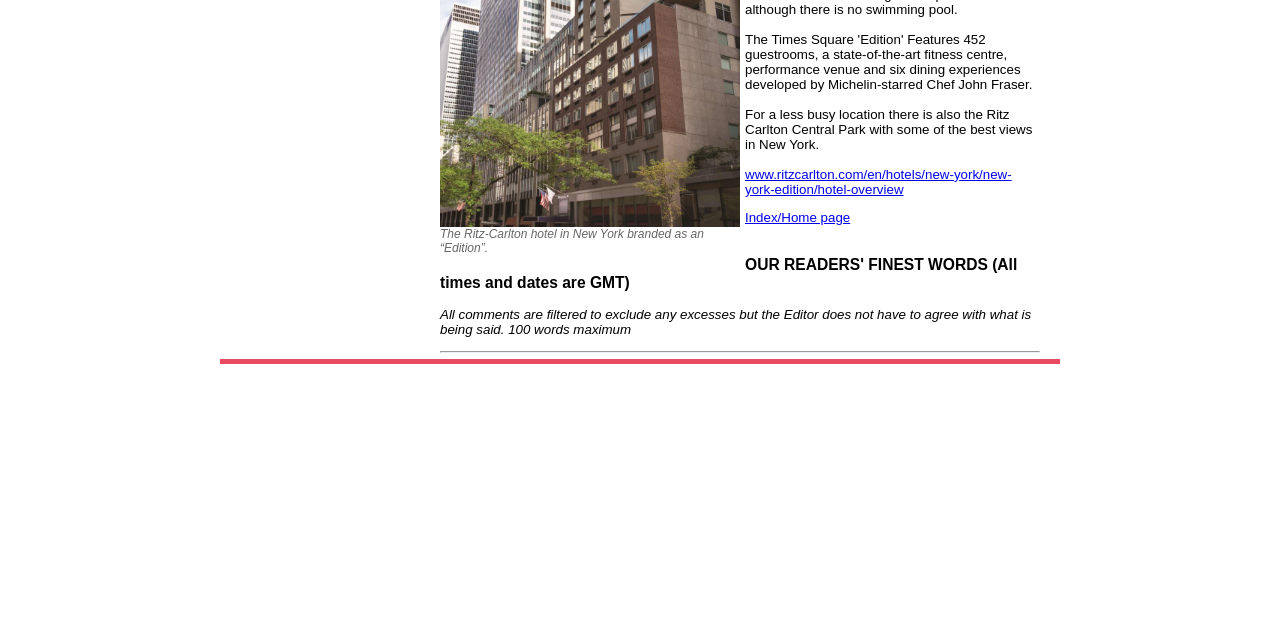Please determine the bounding box coordinates for the UI element described here. Use the format (top-left x, top-left y, bottom-right x, bottom-right y) with values bounded between 0 and 1: www.ritzcarlton.com/en/hotels/new-york/new-york-edition/hotel-overview

[0.582, 0.261, 0.79, 0.308]